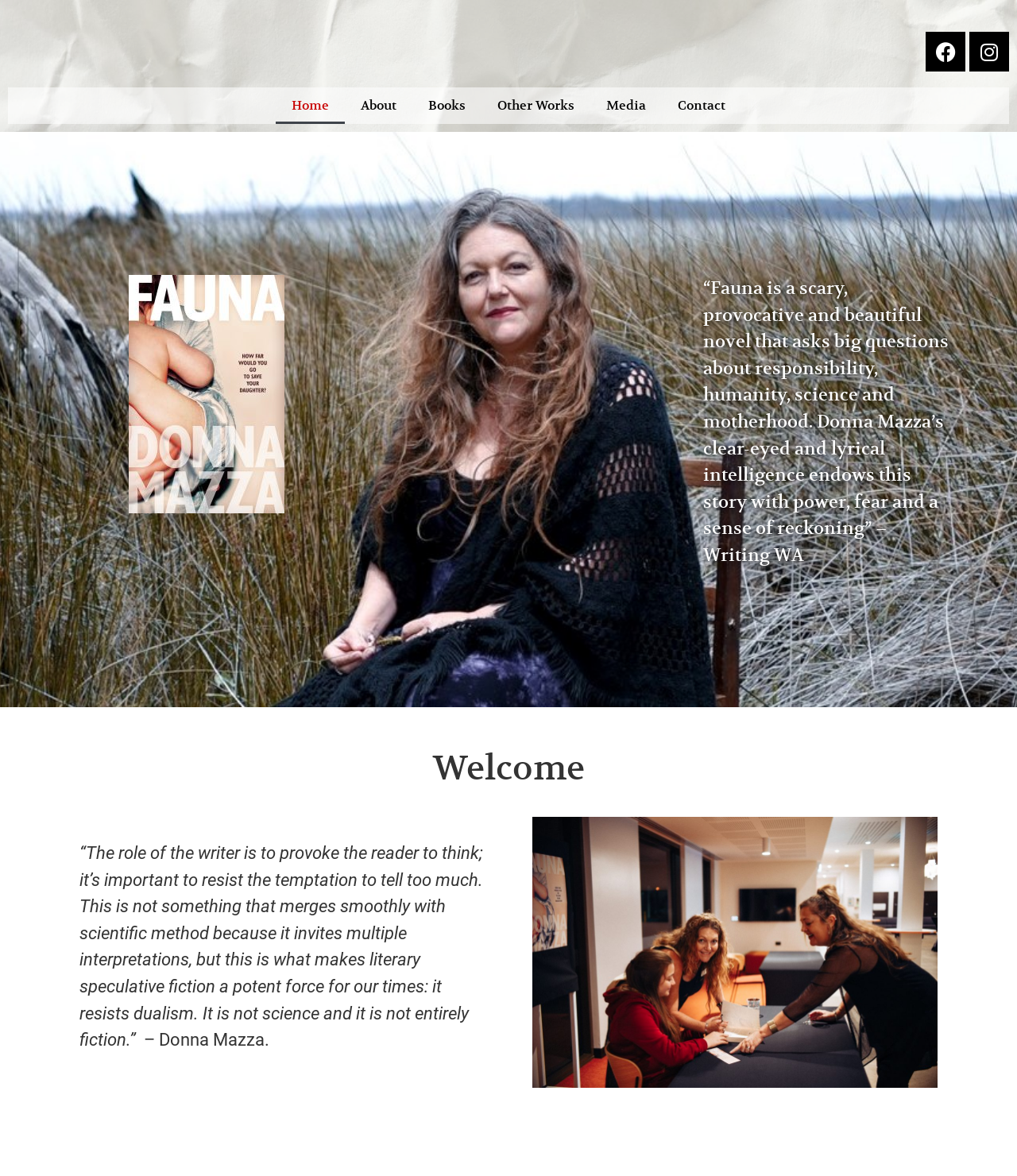Provide an in-depth caption for the elements present on the webpage.

The webpage is about Donna Mazza, an author, and features a prominent quote about her novel "Fauna" at the top center of the page. This quote describes the novel as "scary, provocative, and beautiful" and highlights its exploration of big questions about responsibility, humanity, science, and motherhood.

Below the quote, there is a horizontal navigation menu with seven links: "Home", "About", "Books", "Other Works", "Media", and "Contact". These links are evenly spaced and take up about a third of the page width.

At the top right corner of the page, there are two social media links, "Facebook" and "Instagram", represented by their respective icons.

Further down the page, there is a heading "Welcome" that spans almost the entire page width. Below the heading, there is a block of text that appears to be a quote from Donna Mazza, discussing the role of a writer and the importance of resisting dualism in literary speculative fiction. The quote is attributed to Donna Mazza, with her name written in a smaller font below the quote.

Overall, the webpage has a clean and simple layout, with a focus on showcasing Donna Mazza's work and ideas.